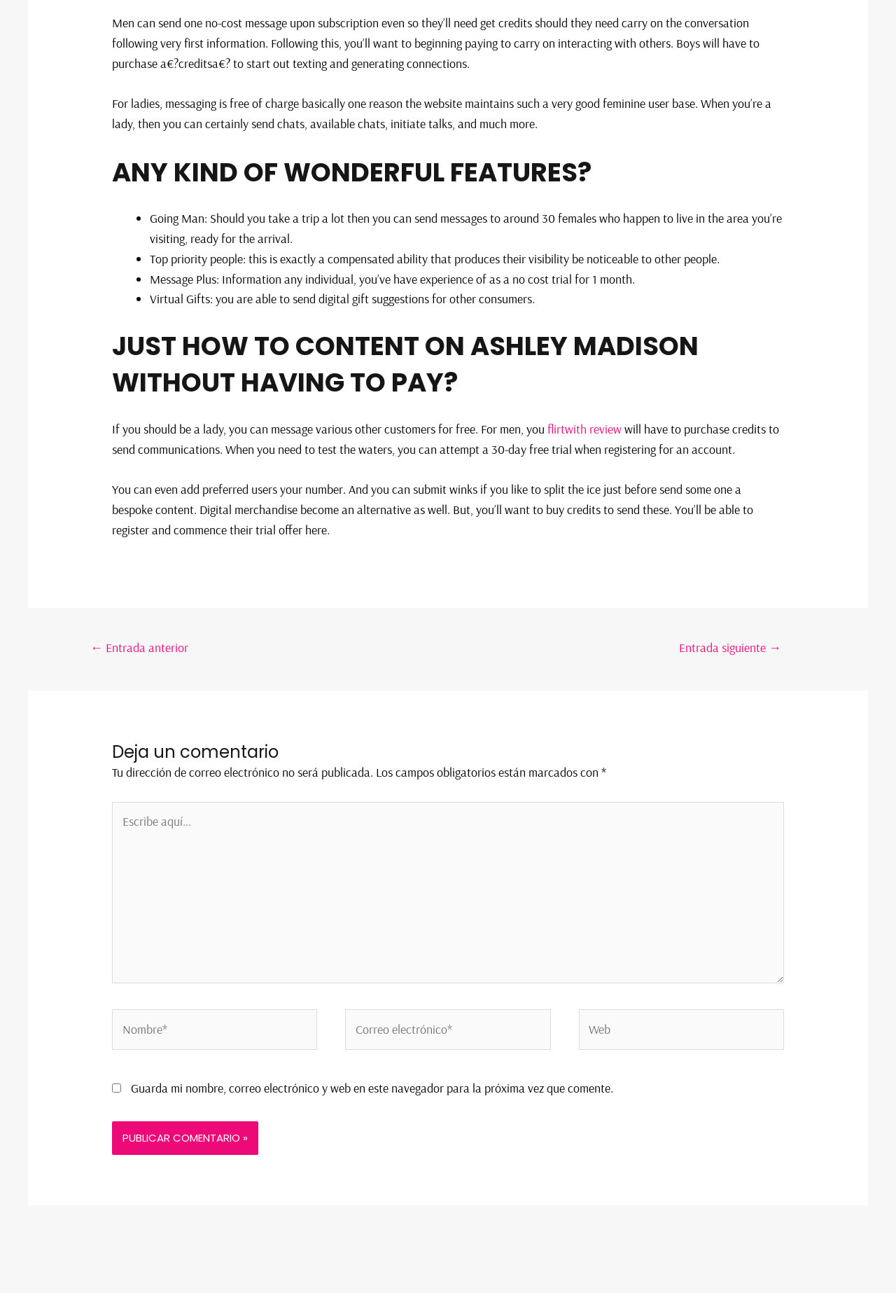Please mark the clickable region by giving the bounding box coordinates needed to complete this instruction: "Type in the 'Escribe aquí...' textbox".

[0.125, 0.609, 0.875, 0.747]